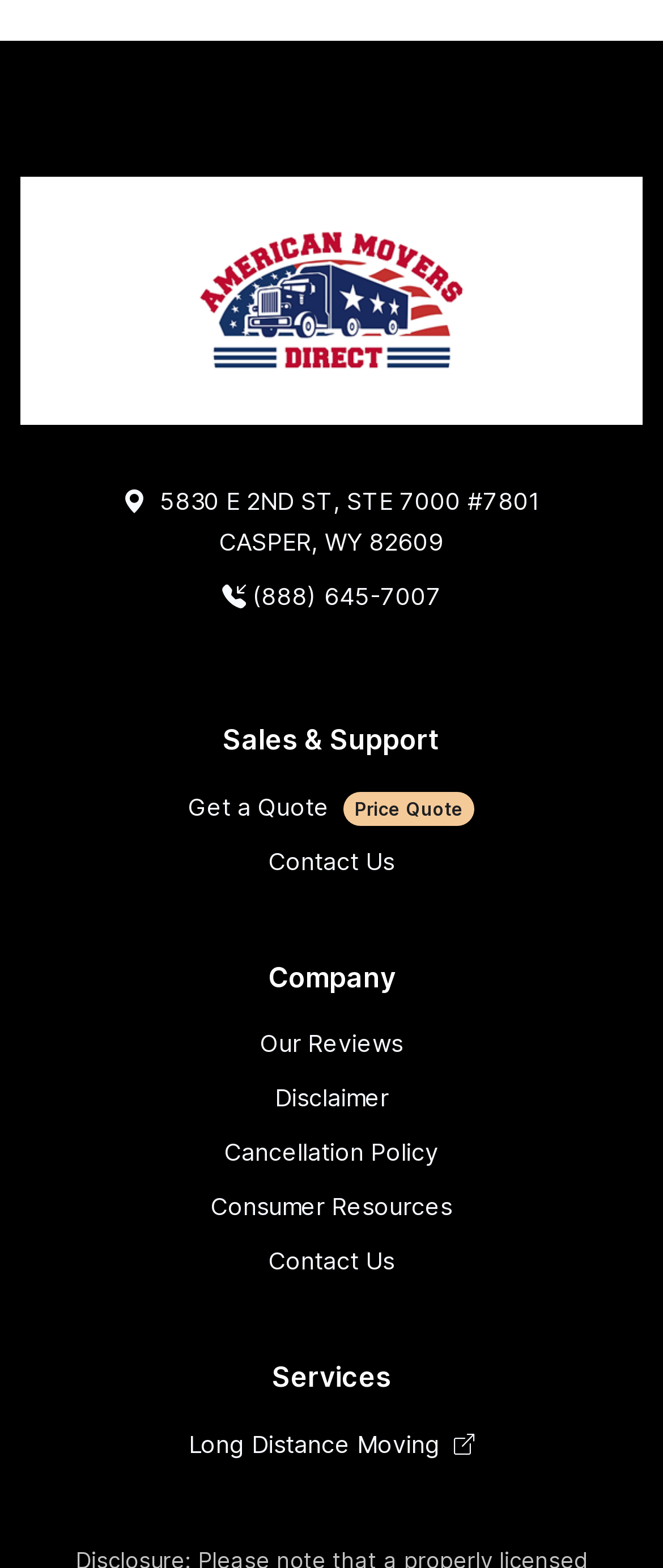Determine the bounding box coordinates of the UI element described by: "Our Reviews".

[0.392, 0.656, 0.608, 0.675]